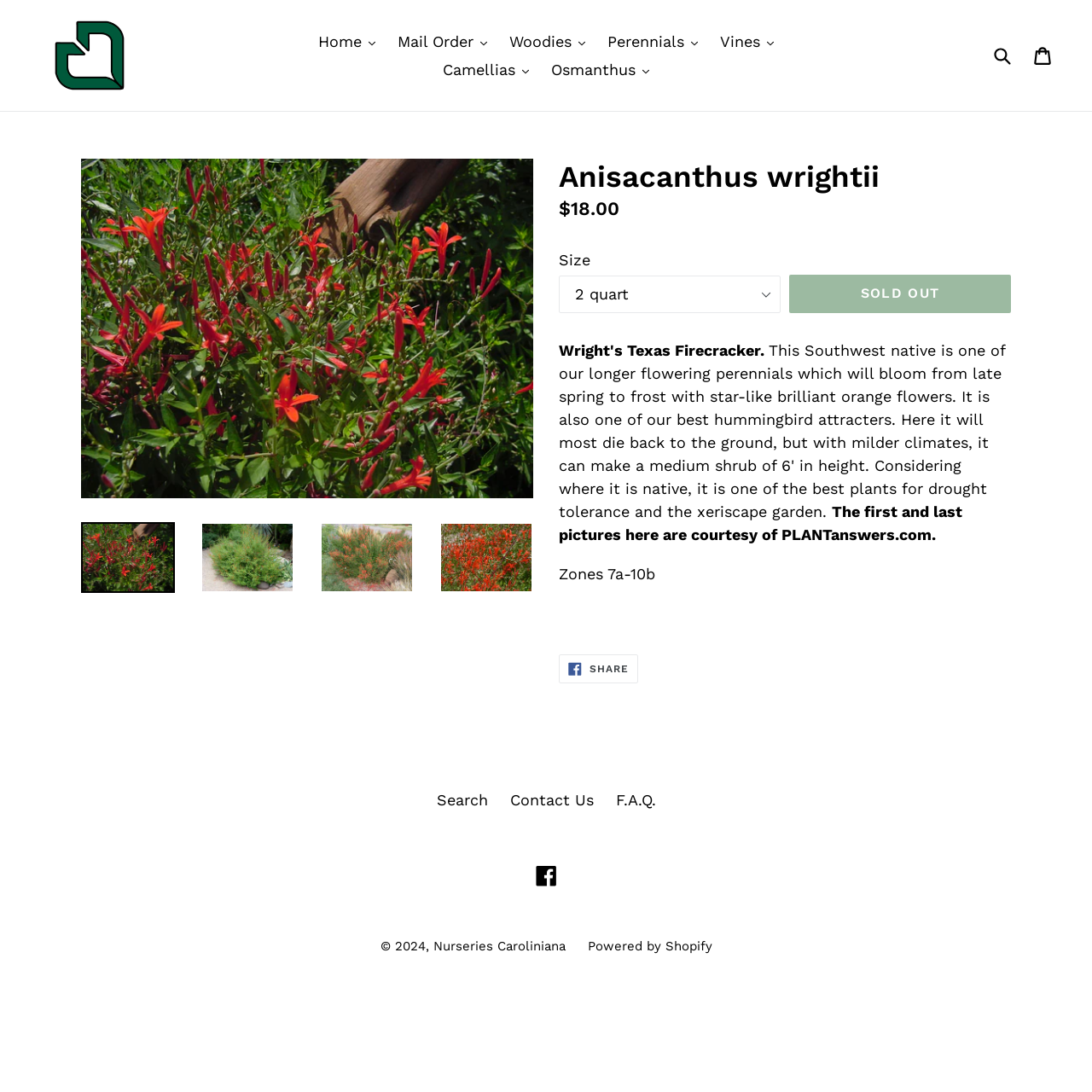Give a detailed account of the webpage, highlighting key information.

This webpage is about a plant called Anisacanthus wrightii, also known as Wright's Texas Firecracker. At the top, there is a navigation menu with links to different sections of the website, including Home, Mail Order, Woodies, Perennials, Vines, and Camellias. On the top right, there is a search bar with a submit button.

Below the navigation menu, there is a large image of the Anisacanthus wrightii plant, taking up most of the width of the page. To the right of the image, there are four smaller images of the same plant, each with a link to the plant's details.

Below the images, there is a heading that reads "Anisacanthus wrightii" and some text that describes the plant, including its regular price of $18.00. There is also a dropdown menu to select the size of the plant, and a button to add it to the cart, although it is currently sold out.

Further down, there is some additional text that provides more information about the plant, including its zones and a note about the images on the page. There is also a link to share the page on Facebook.

At the bottom of the page, there are some links to other sections of the website, including Search, Contact Us, and F.A.Q. There is also a link to the website's Facebook page and a copyright notice that reads "© 2024, Nurseries Caroliniana".